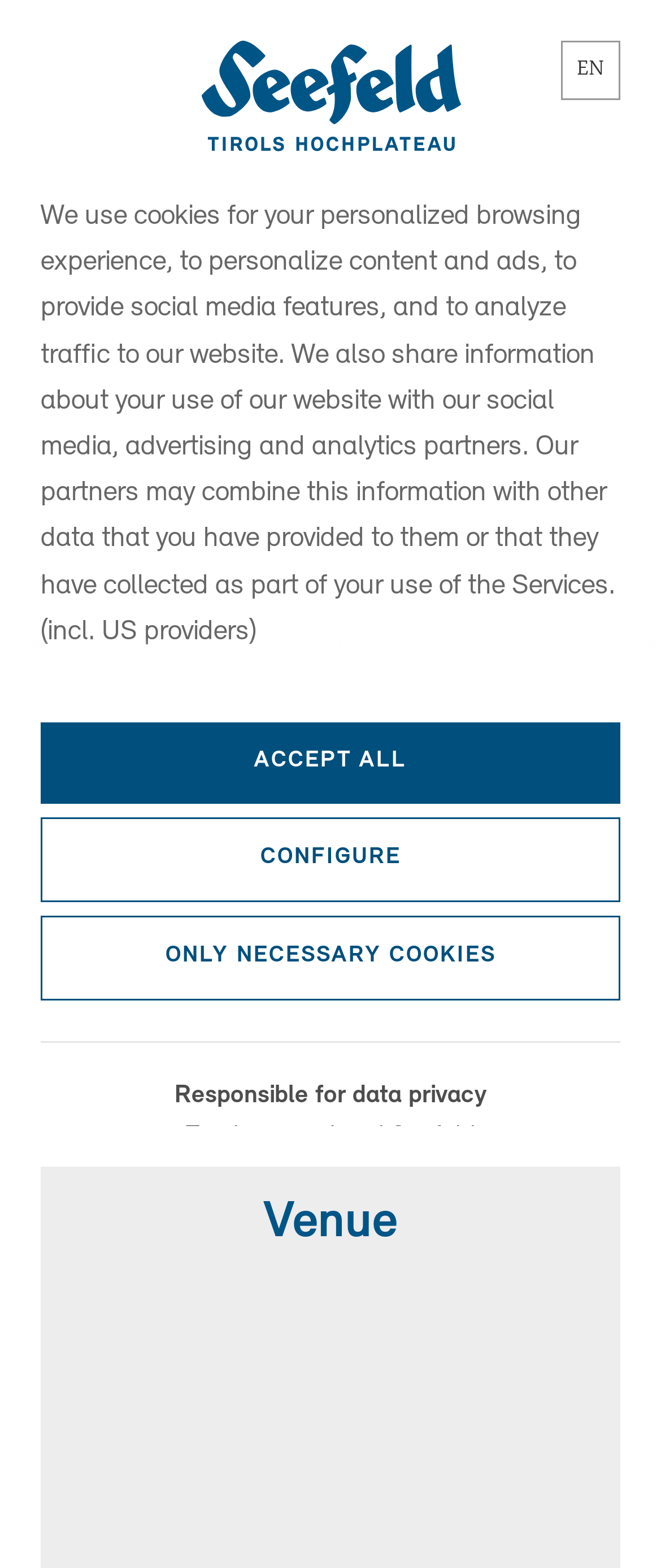Identify the bounding box for the UI element that is described as follows: "More information".

[0.286, 0.765, 0.714, 0.801]